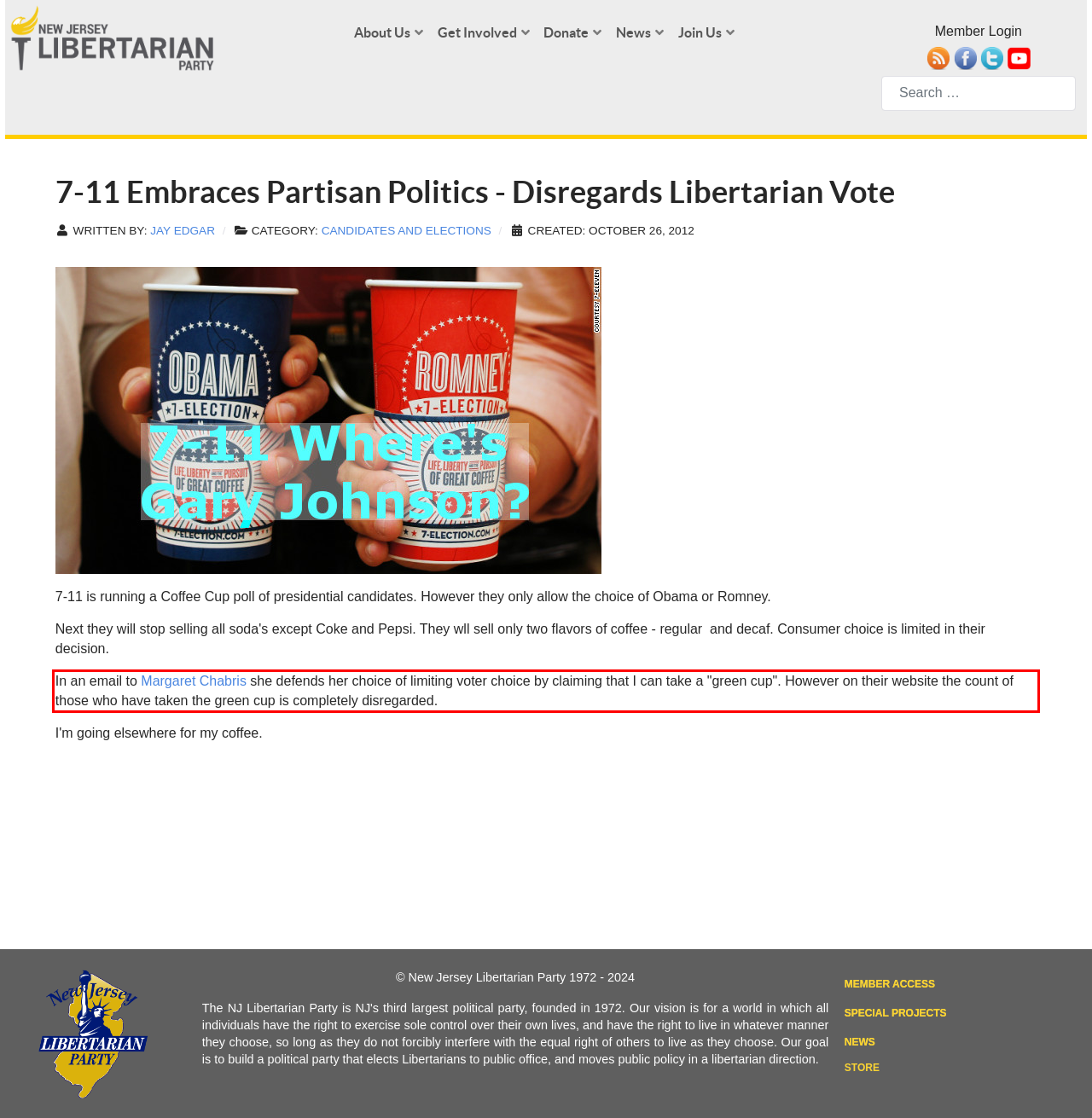Examine the webpage screenshot, find the red bounding box, and extract the text content within this marked area.

In an email to Margaret Chabris she defends her choice of limiting voter choice by claiming that I can take a "green cup". However on their website the count of those who have taken the green cup is completely disregarded.